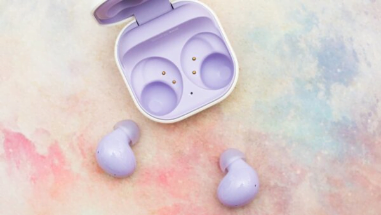Are the earbuds arranged on the background?
Your answer should be a single word or phrase derived from the screenshot.

Yes